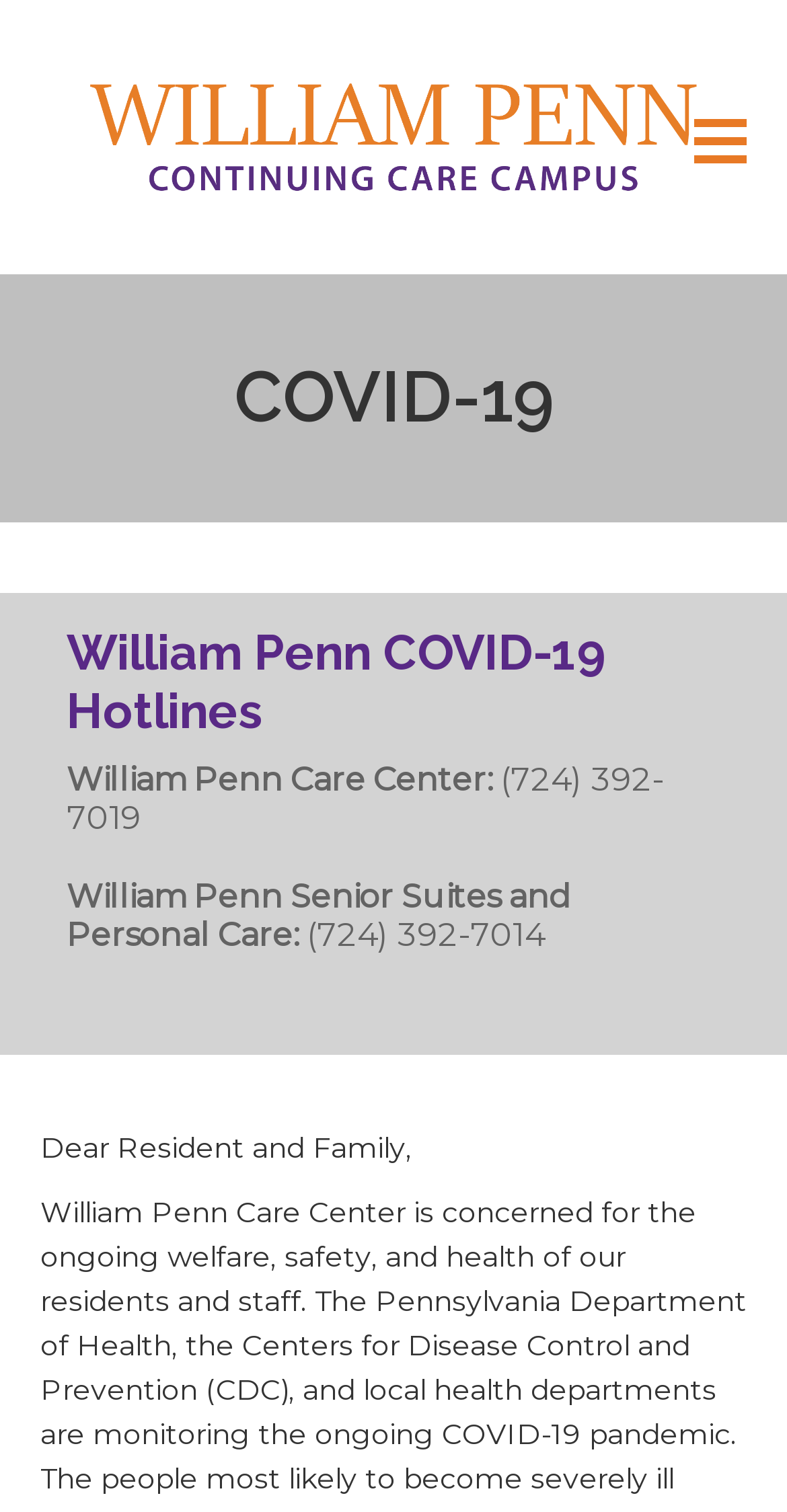Respond to the question below with a single word or phrase:
What is the phone number for William Penn Senior Suites and Personal Care?

(724) 392-7014